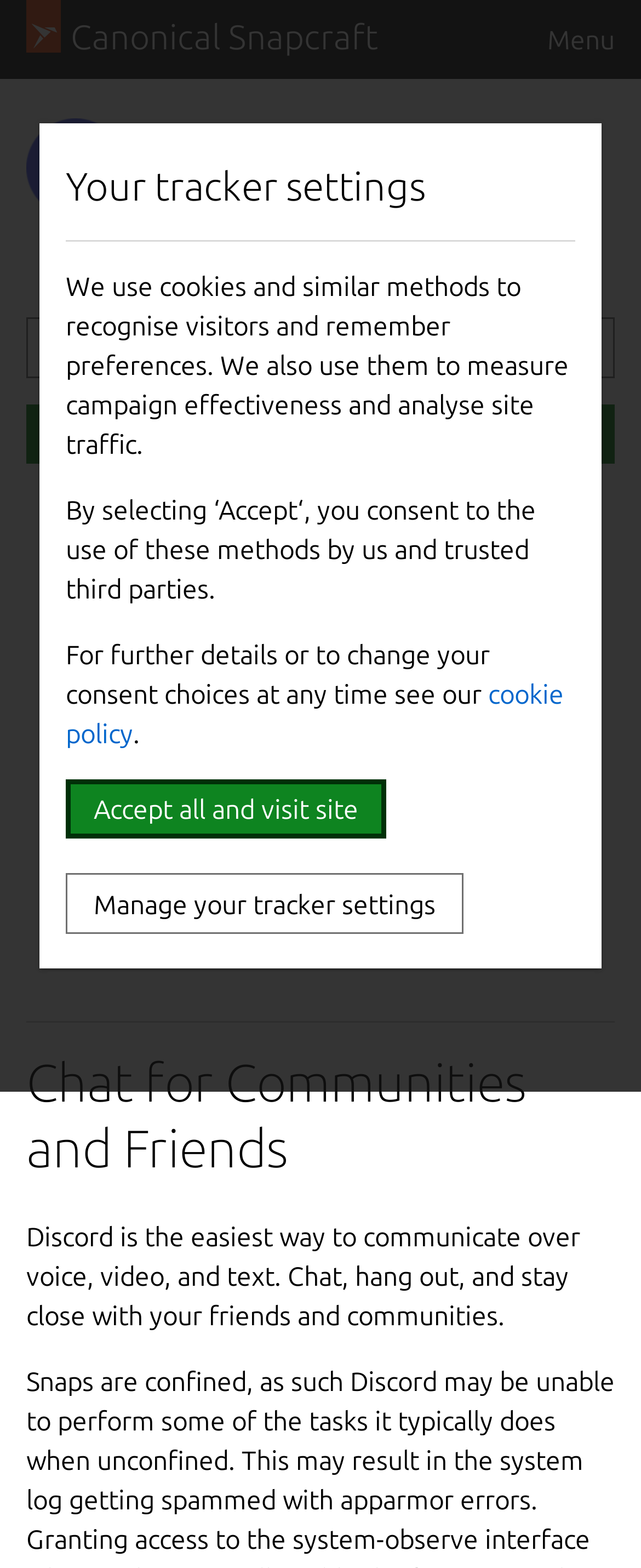Generate a comprehensive caption for the webpage you are viewing.

The webpage is about installing Discord on Linux from the Snap Store. At the top left, there is a link to "Canonical Snapcraft" and an image of the Discord logo. Next to the logo, there is a heading that reads "Discord" and two links below it, one to "Discord" and another to "Snapcrafters". There is also an image of a star developer icon.

Below these elements, there are three links: "Games", "Social", and a button to install the latest version of Discord, which is 0.0.56. Next to the install button, there is another button to install Discord.

Further down, there are two buttons, "Previous" and "Next", with the "Previous" button being disabled. Below these buttons, there is a horizontal separator.

The main content of the page starts with a heading that reads "Chat for Communities and Friends", followed by a paragraph of text that describes Discord as a platform for communicating with friends and communities over voice, video, and text.

On the right side of the page, there is a dialog box with a heading that reads "Your tracker settings". This dialog box contains information about the use of cookies and similar methods to recognize visitors and remember preferences. It also provides options to accept or manage tracker settings.

Overall, the webpage is focused on providing information and installation options for Discord on Linux, with additional details about the platform and its features.